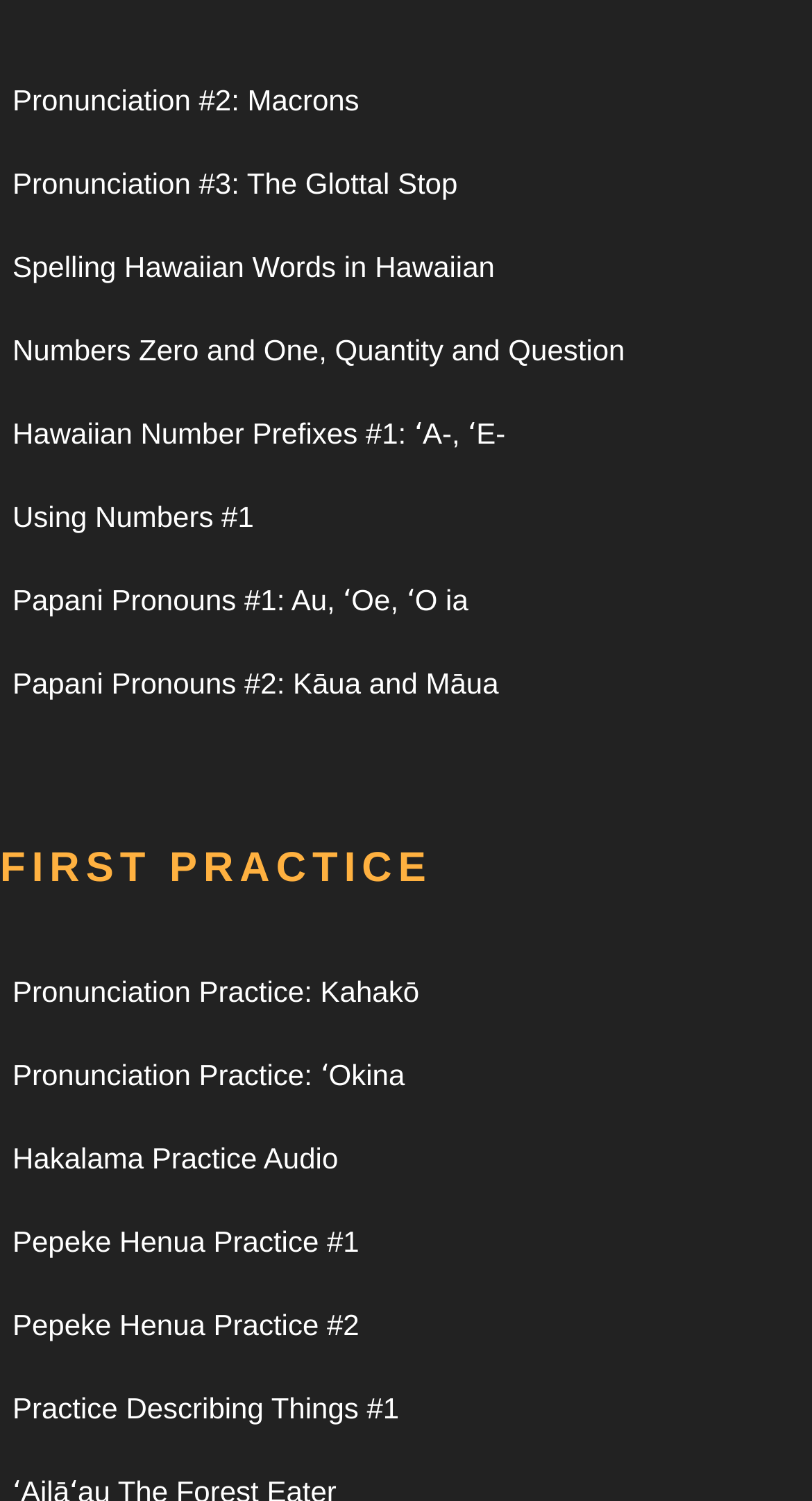Select the bounding box coordinates of the element I need to click to carry out the following instruction: "Click to go to Papani Pronouns #1: Au, ʻOe, ʻO ia".

[0.015, 0.389, 0.577, 0.411]